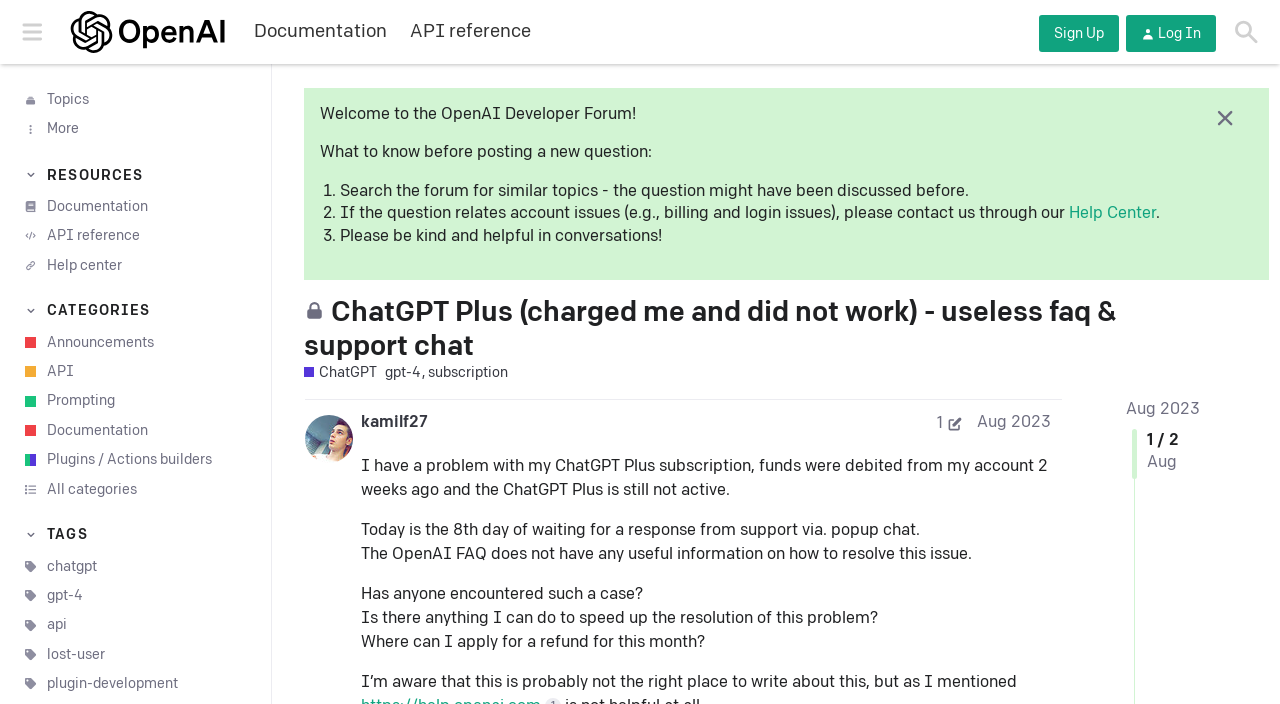Can you find the bounding box coordinates for the element to click on to achieve the instruction: "View the 'Help center'"?

[0.835, 0.29, 0.903, 0.317]